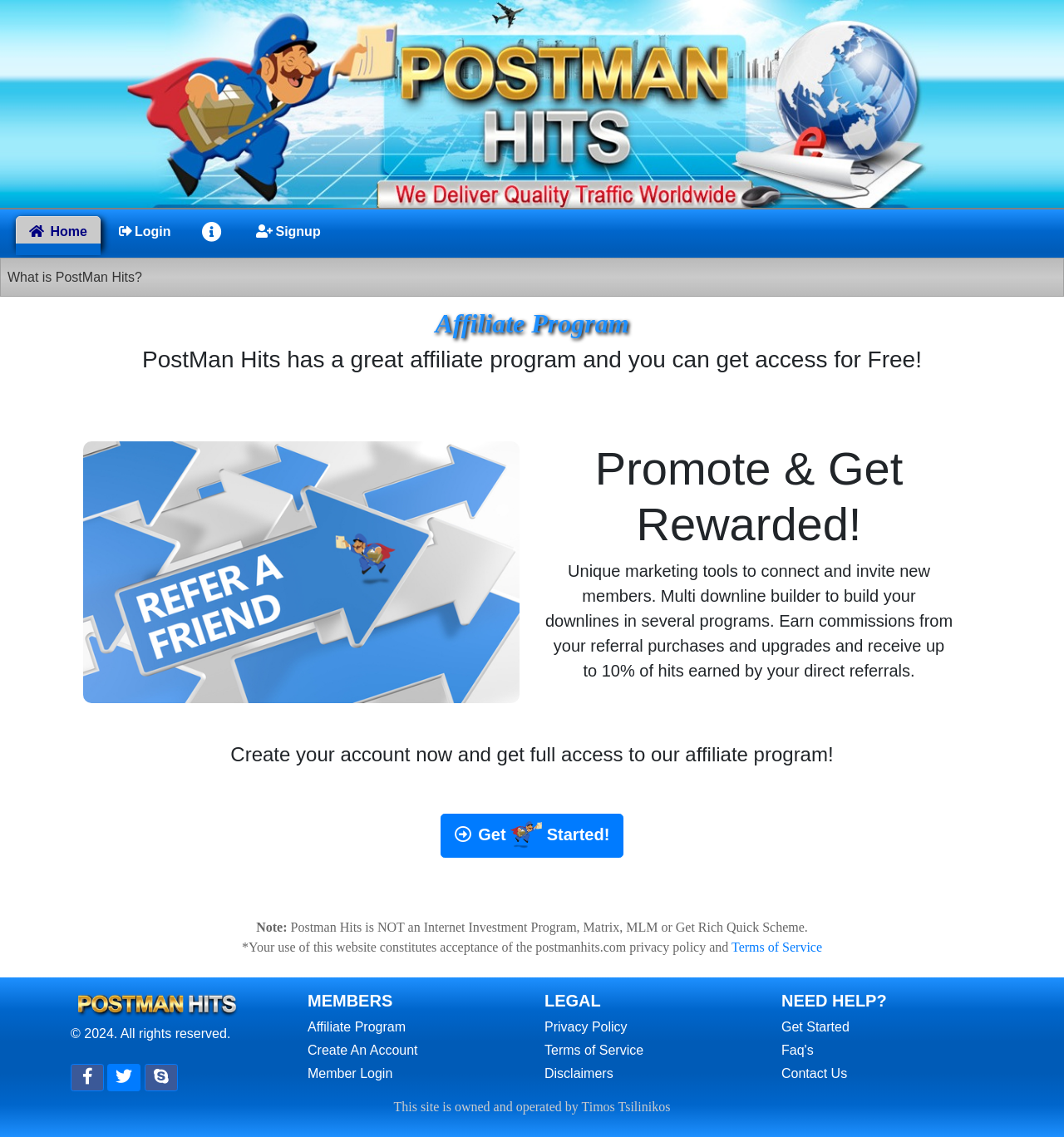Please find the bounding box for the UI element described by: "Create An Account".

[0.289, 0.917, 0.393, 0.93]